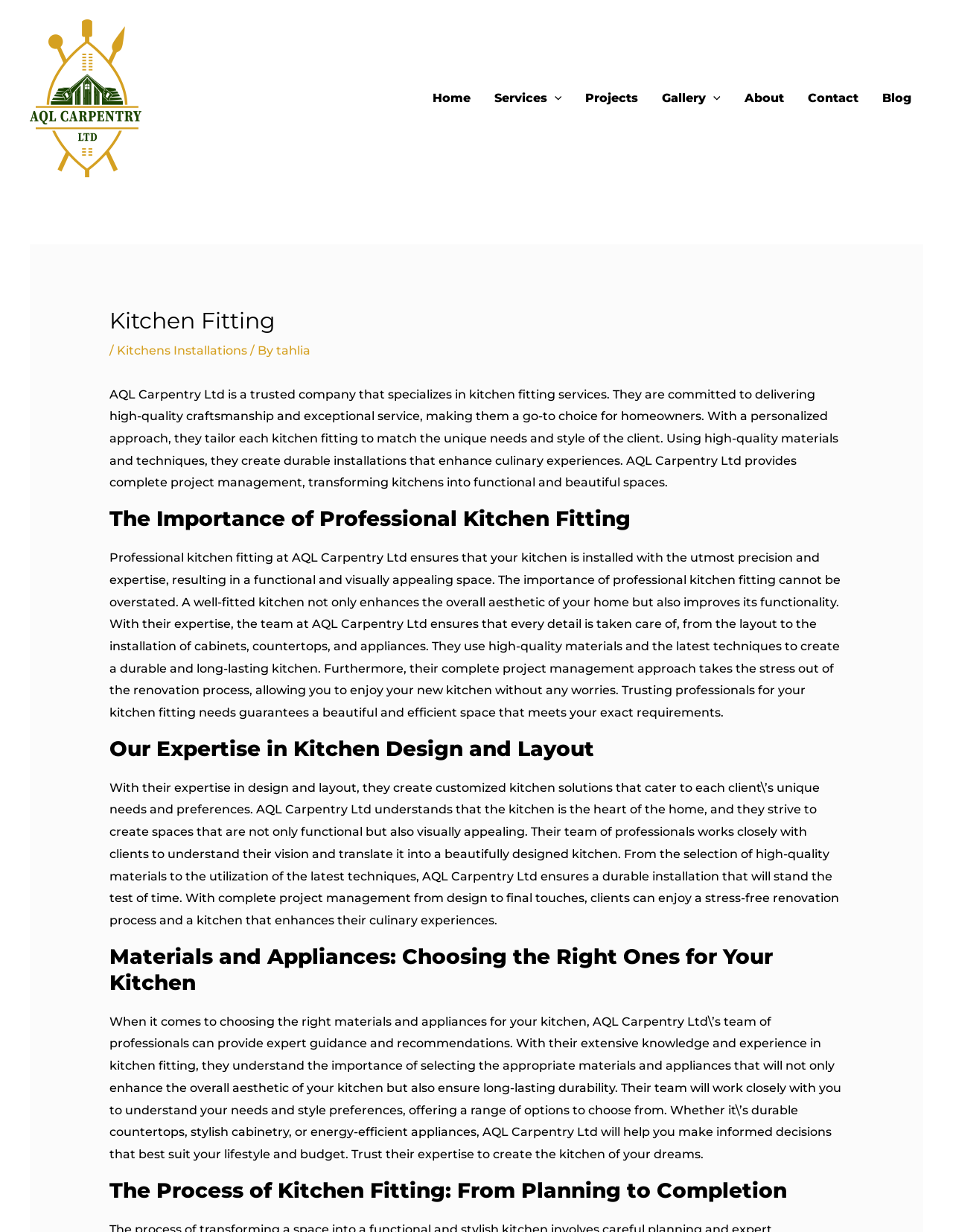Look at the image and answer the question in detail:
How many main menu items are there?

The main menu items can be found in the navigation section of the webpage. There are 7 links: 'Home', 'Services Menu Toggle', 'Projects', 'Gallery Menu Toggle', 'About', 'Contact', and 'Blog'. These links are the main menu items.